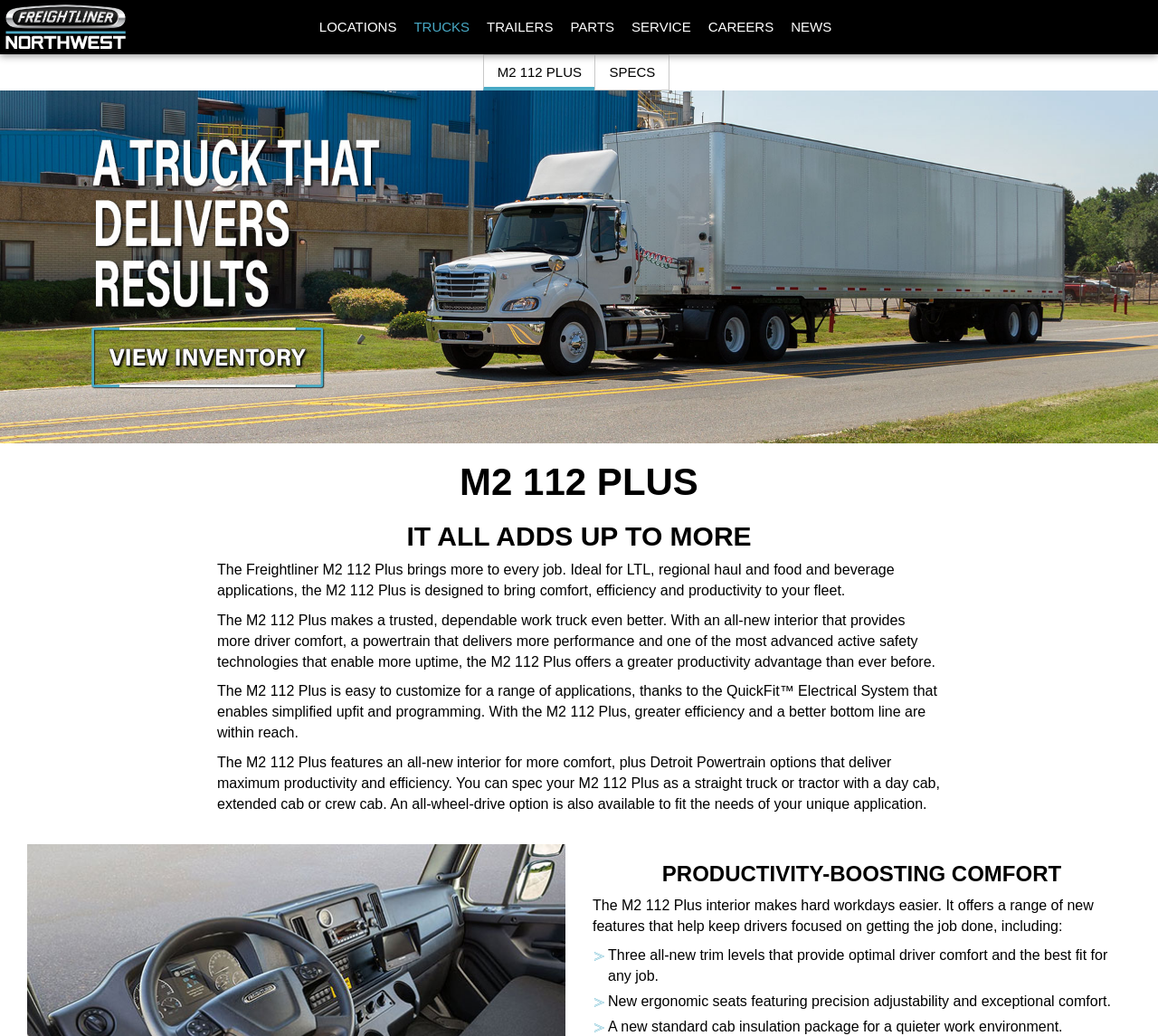Locate the bounding box coordinates of the area to click to fulfill this instruction: "Go to LOCATIONS page". The bounding box should be presented as four float numbers between 0 and 1, in the order [left, top, right, bottom].

[0.269, 0.0, 0.35, 0.044]